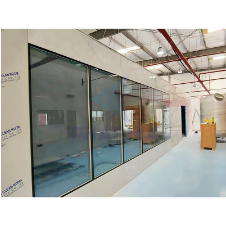What type of flooring is in the cleanroom?
Look at the image and respond with a single word or a short phrase.

Smooth, light-colored